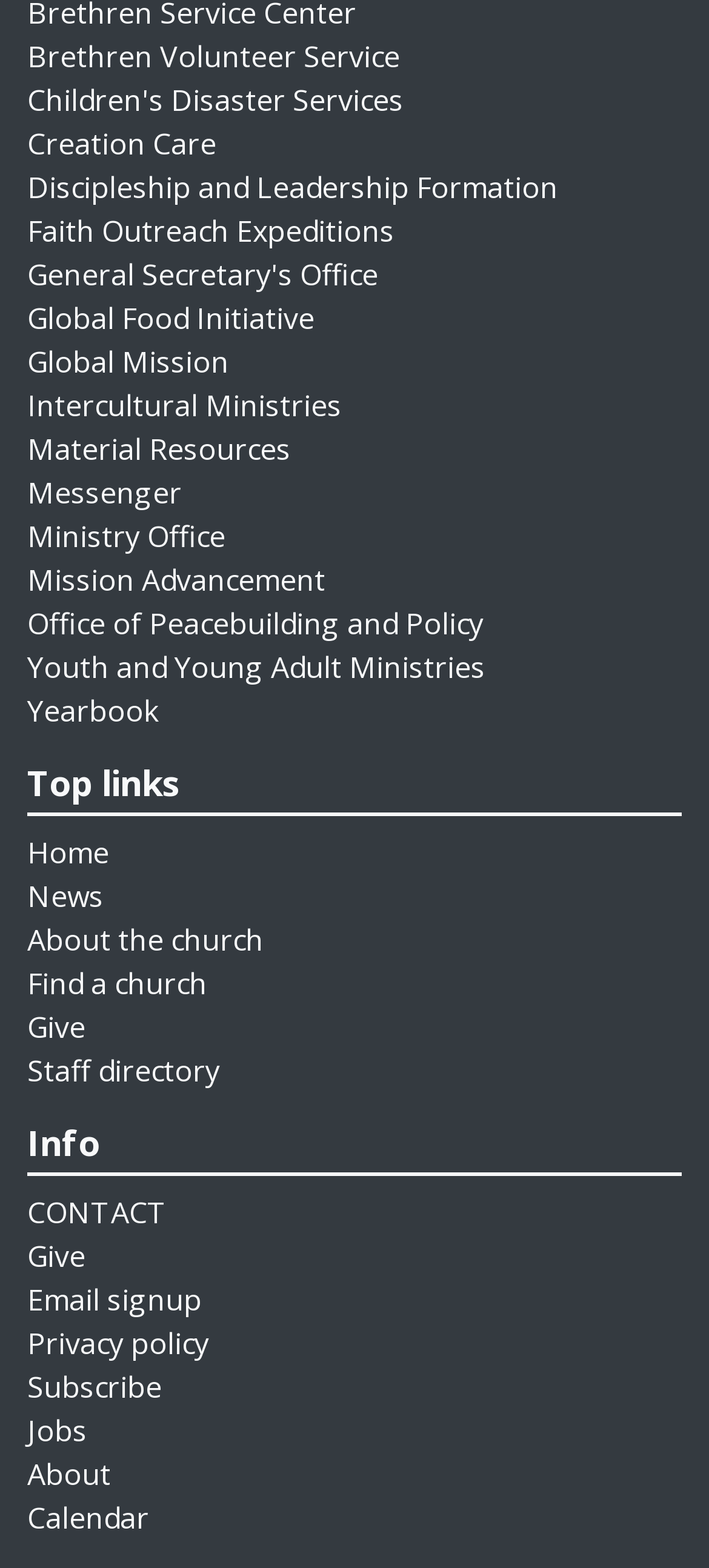What is the last link under 'Info'?
Please use the image to provide a one-word or short phrase answer.

Calendar